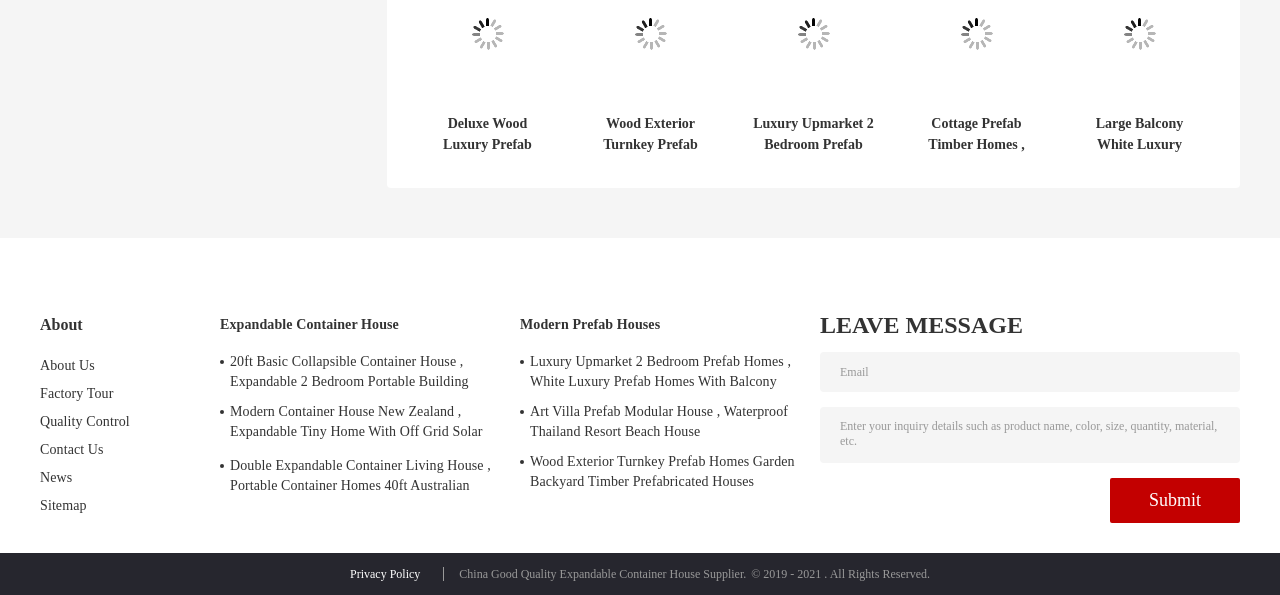What is the theme of the webpage?
Relying on the image, give a concise answer in one word or a brief phrase.

Prefab houses